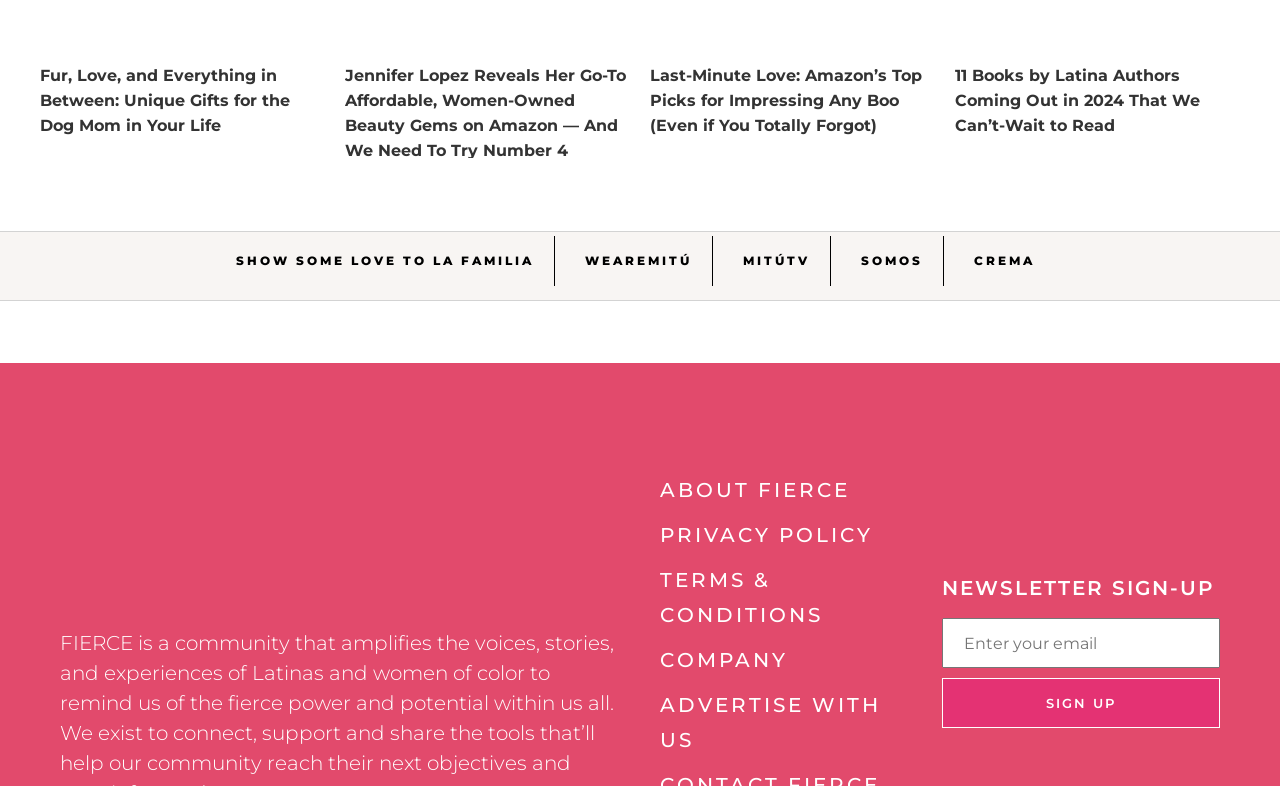Find the bounding box coordinates of the UI element according to this description: "Advertise With Us".

[0.516, 0.882, 0.688, 0.957]